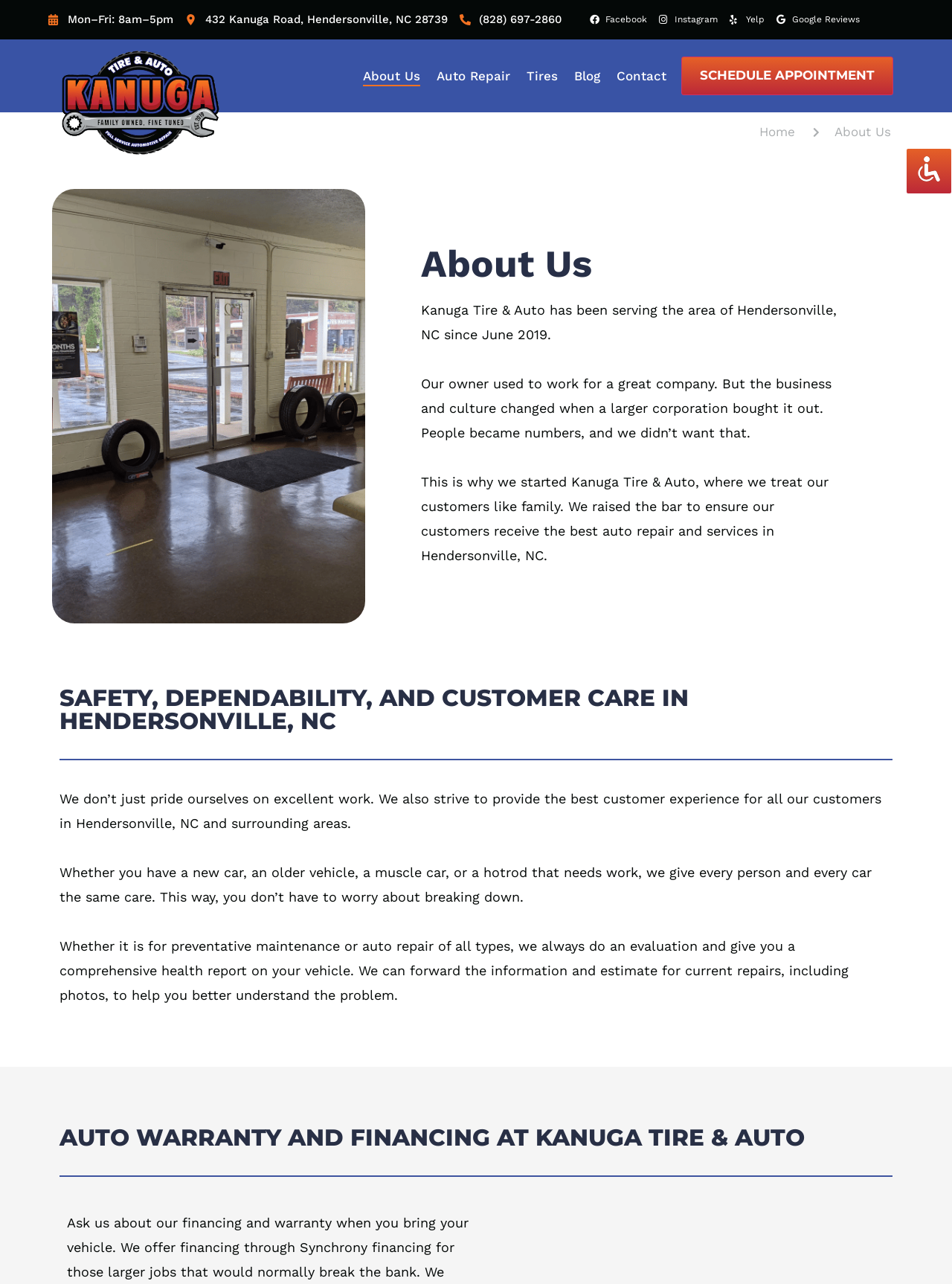What is the main focus of Kanuga Tire & Auto?
Answer with a single word or phrase by referring to the visual content.

Auto repair and services